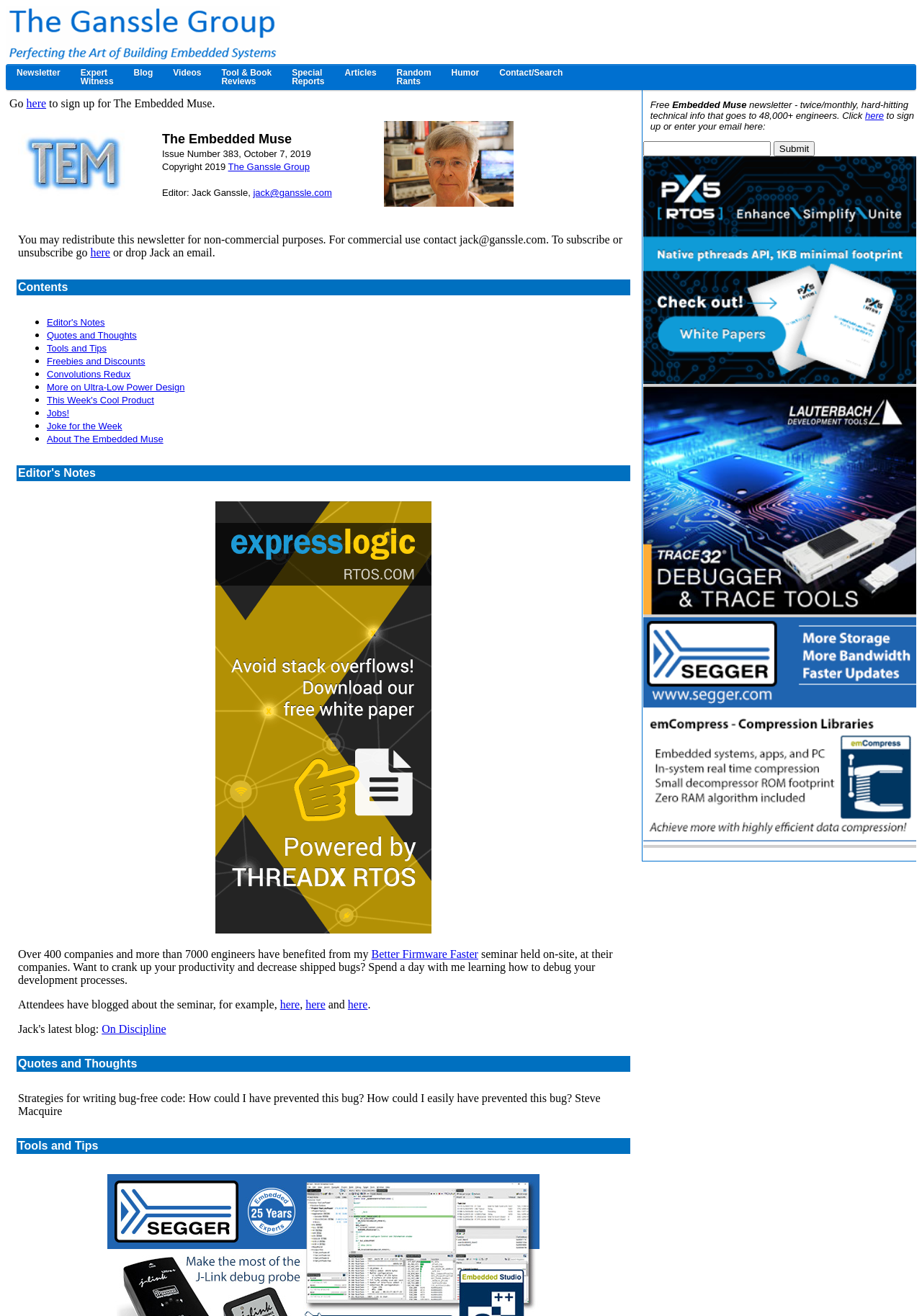Who is the editor of the newsletter?
From the image, respond with a single word or phrase.

Jack Ganssle